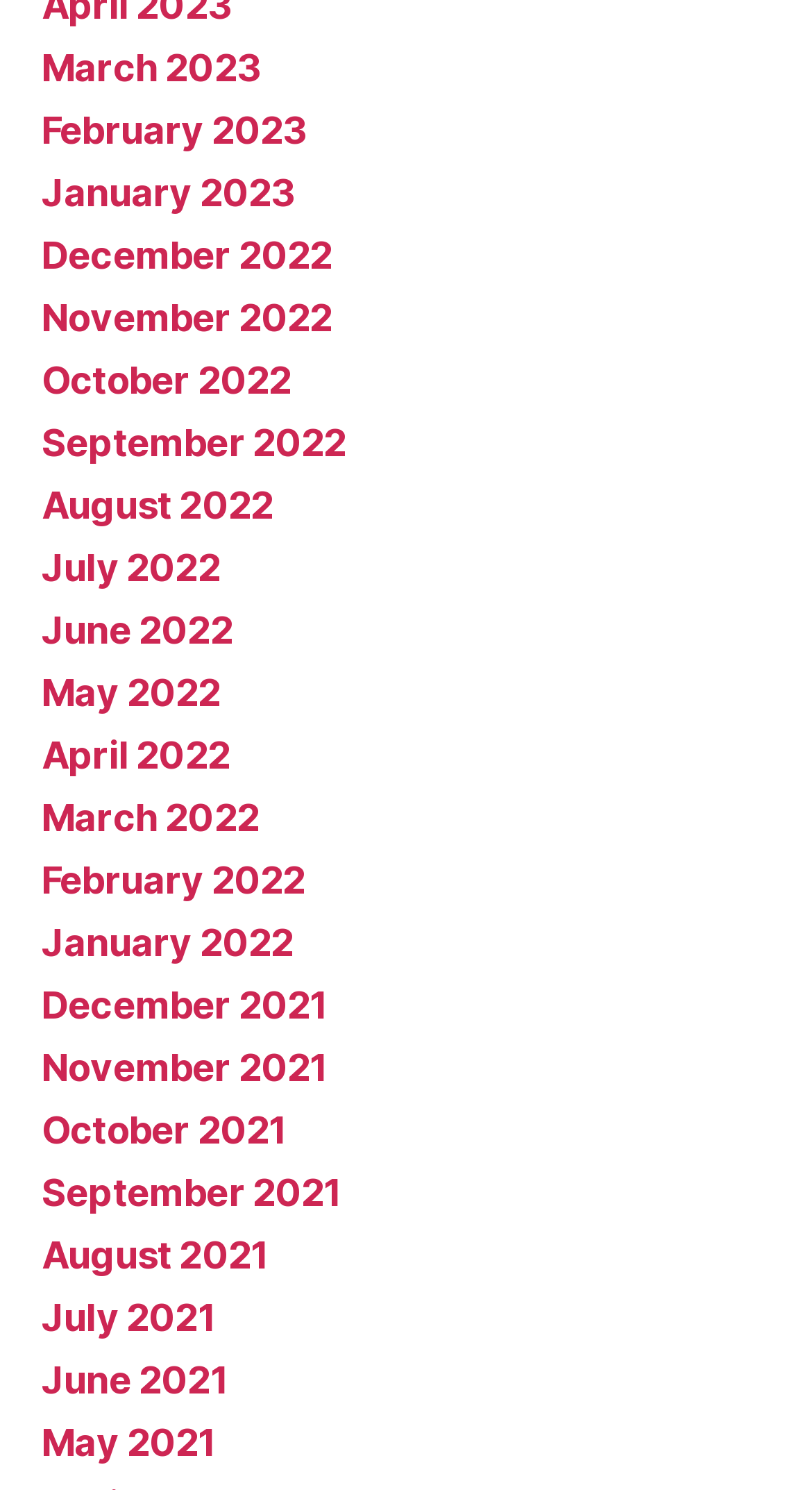Using the description "October 2021", predict the bounding box of the relevant HTML element.

[0.051, 0.743, 0.353, 0.772]